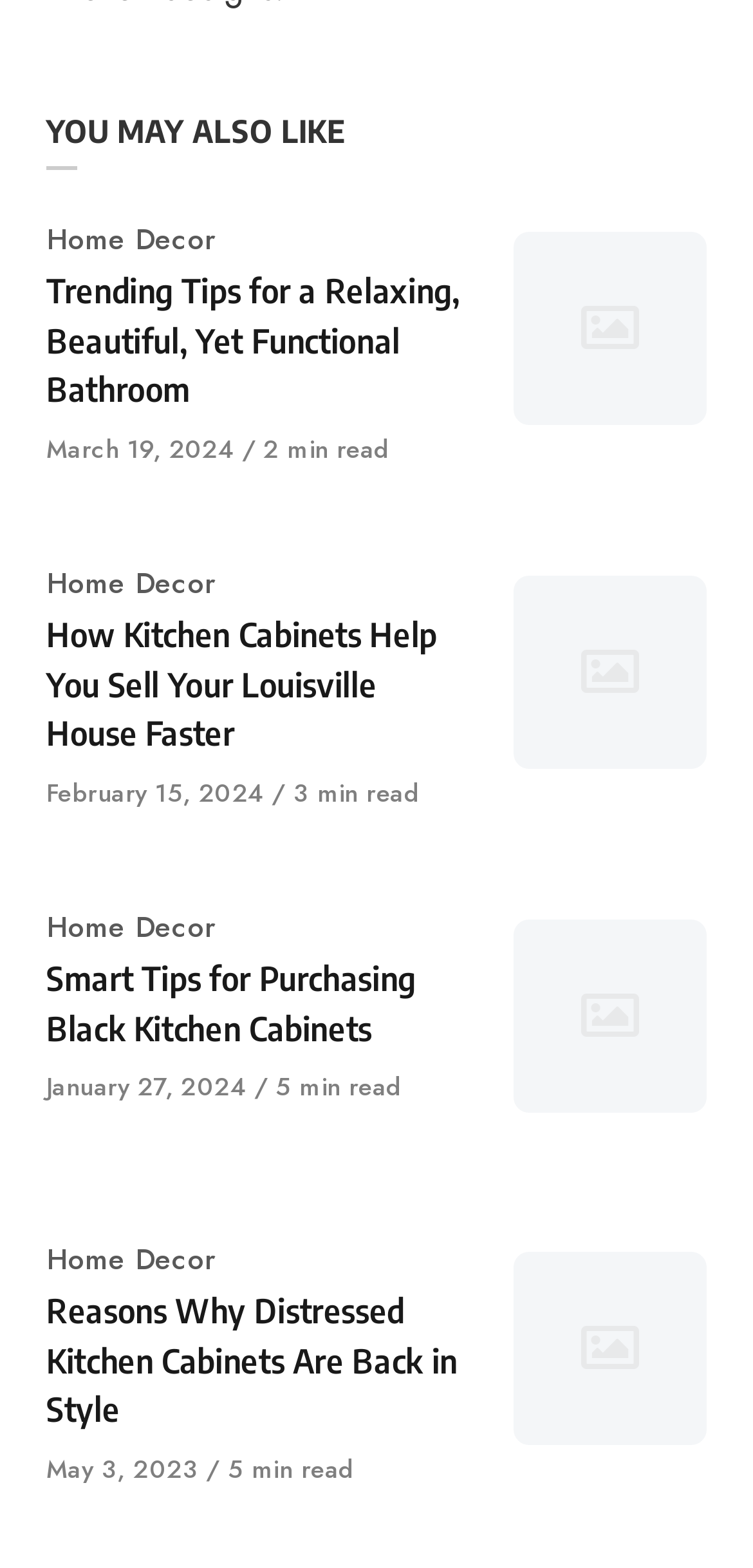Could you indicate the bounding box coordinates of the region to click in order to complete this instruction: "Read about WHY WE SUFFER".

None